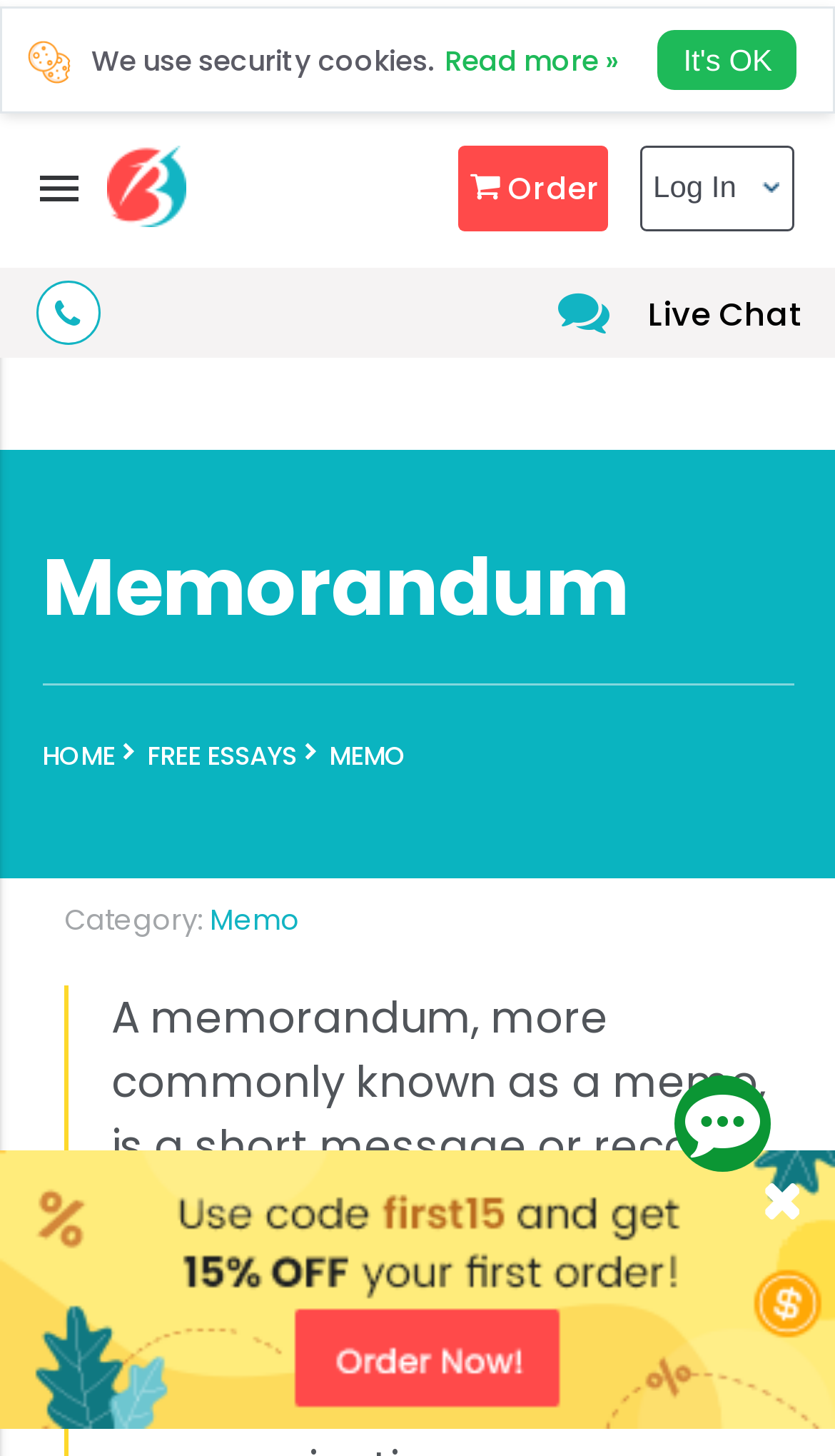Answer the question using only a single word or phrase: 
How many main navigation links are there?

3